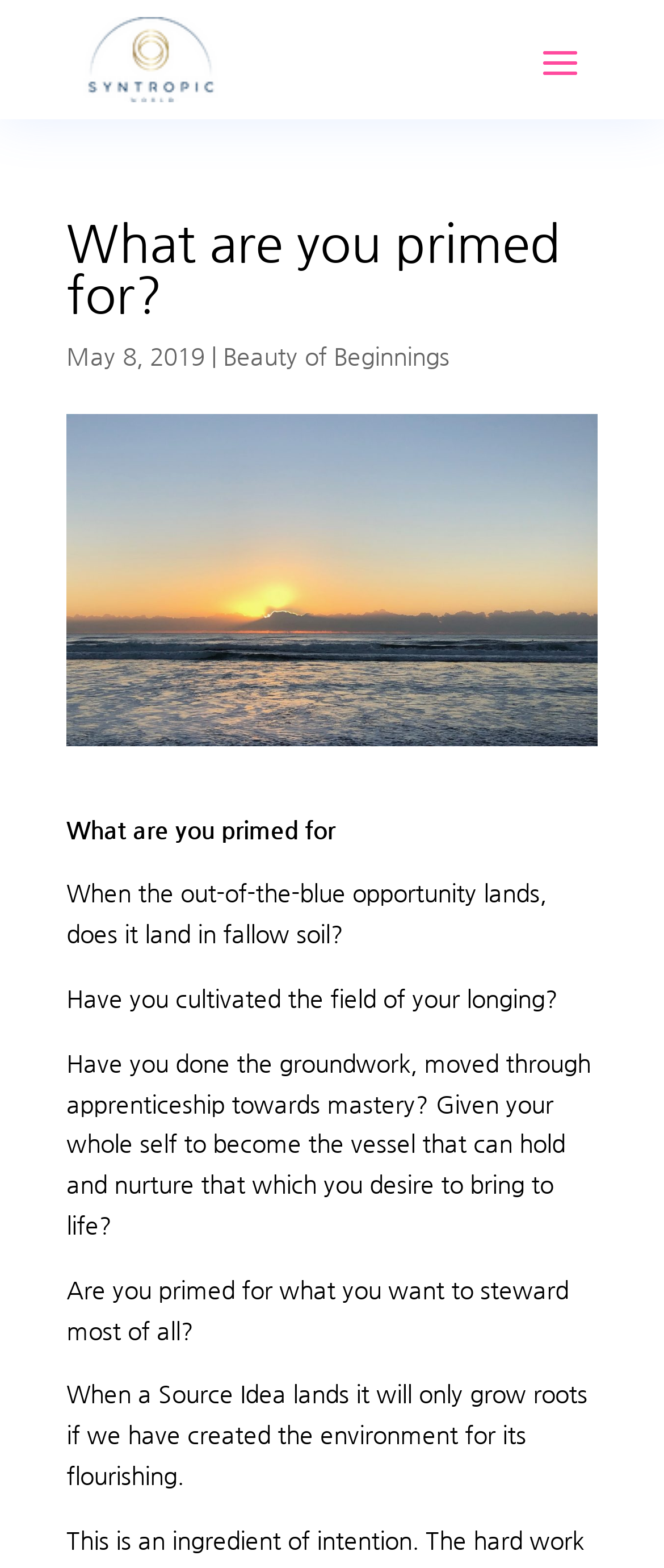Explain the features and main sections of the webpage comprehensively.

The webpage appears to be a blog post or article with a focus on personal growth and self-reflection. At the top, there is a heading that reads "What are you primed for?" followed by a date "May 8, 2019" and a link to "Beauty of Beginnings". 

Below the heading, there is an image related to the topic, taking up a significant portion of the top section. 

The main content of the page consists of a series of paragraphs that explore the idea of being prepared for opportunities and cultivating one's desires. The text is divided into five sections, each exploring a different aspect of this idea. The paragraphs are arranged in a vertical sequence, with each one building upon the previous one. 

There is a link at the very top of the page, but its purpose is unclear without further context. Overall, the webpage has a simple and clean layout, with a focus on presenting the written content in a clear and easy-to-read manner.